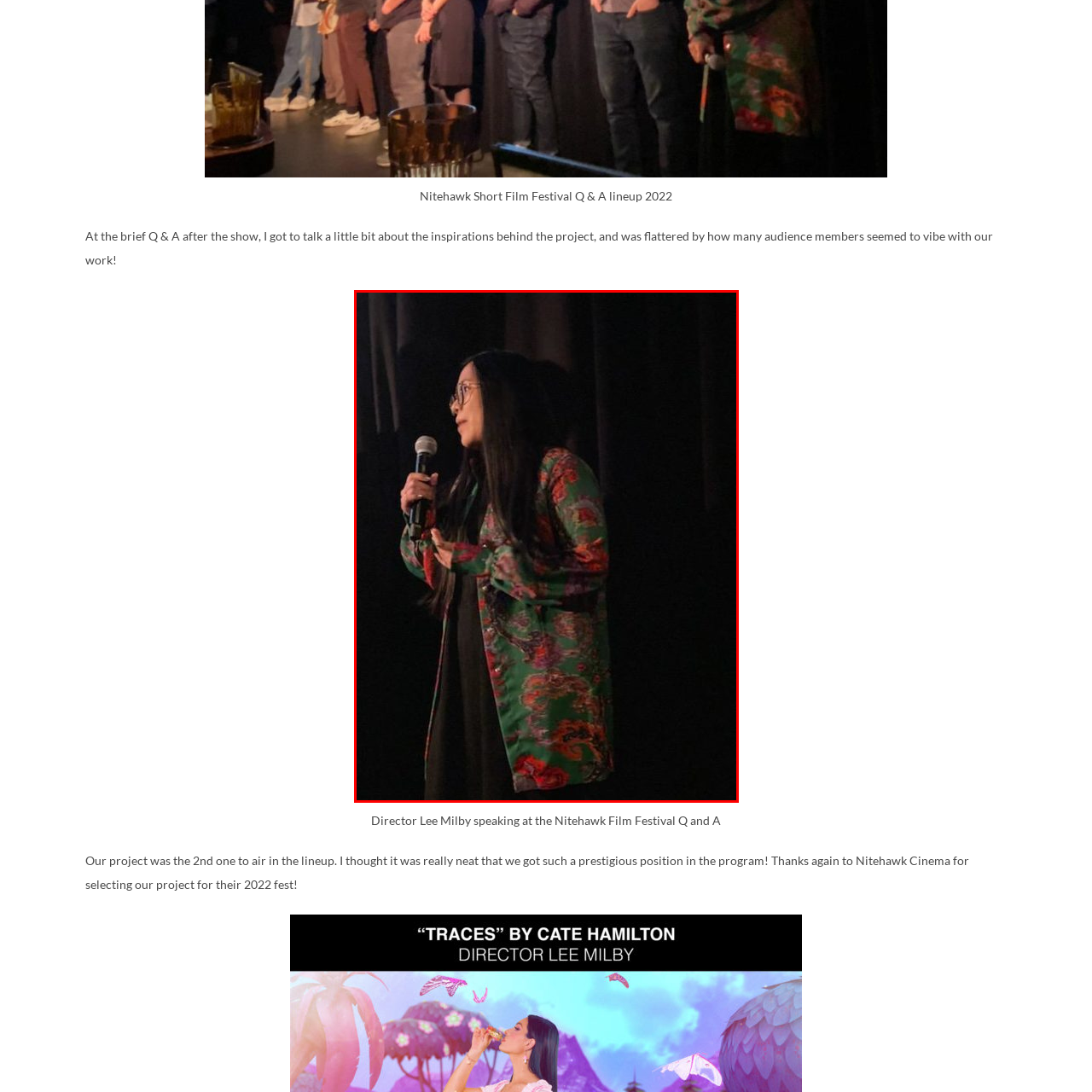Observe the image enclosed by the red border and respond to the subsequent question with a one-word or short phrase:
What is Director Lee Milby holding?

Microphone